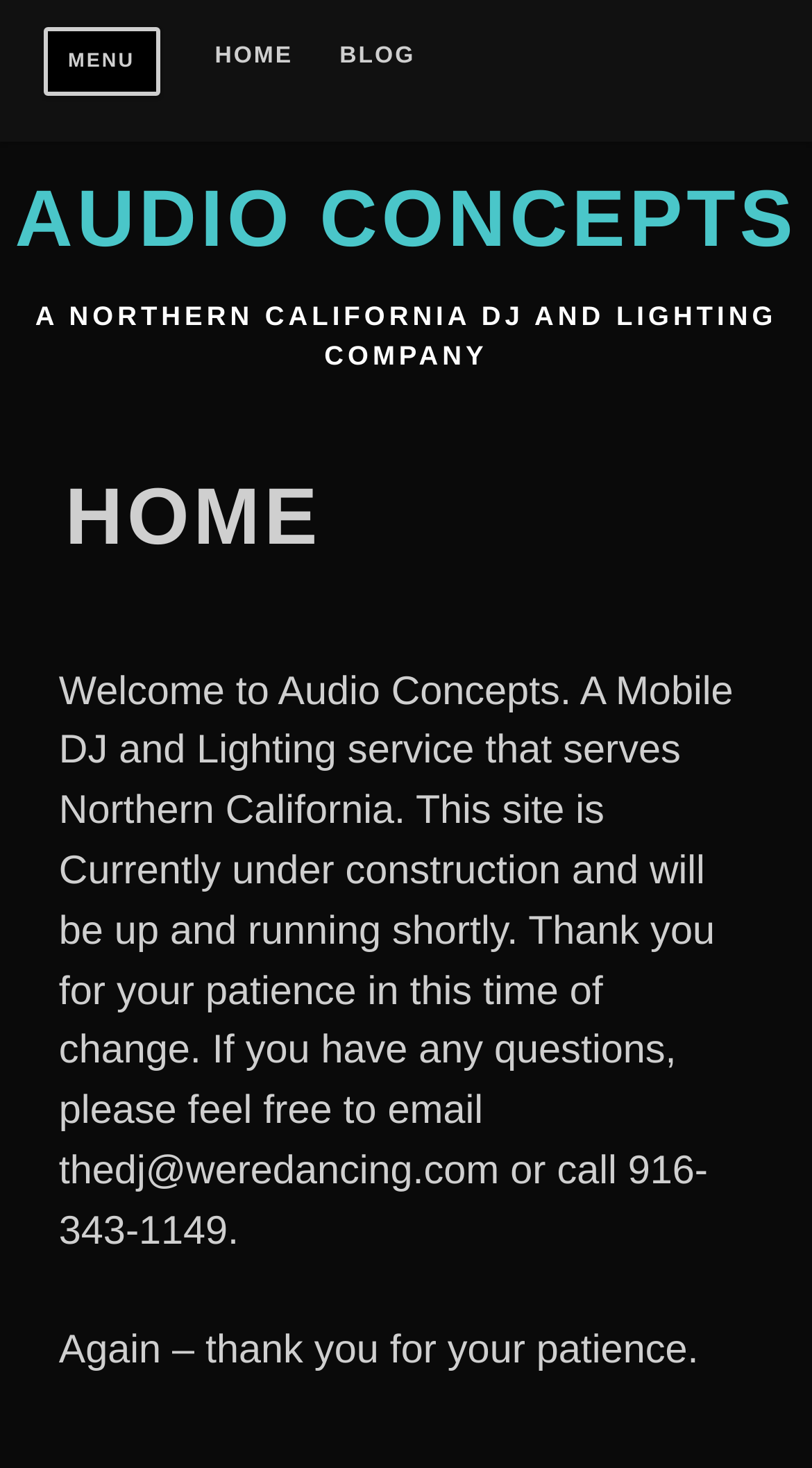Provide the bounding box coordinates for the UI element that is described by this text: "Audio Concepts". The coordinates should be in the form of four float numbers between 0 and 1: [left, top, right, bottom].

[0.018, 0.119, 0.982, 0.183]